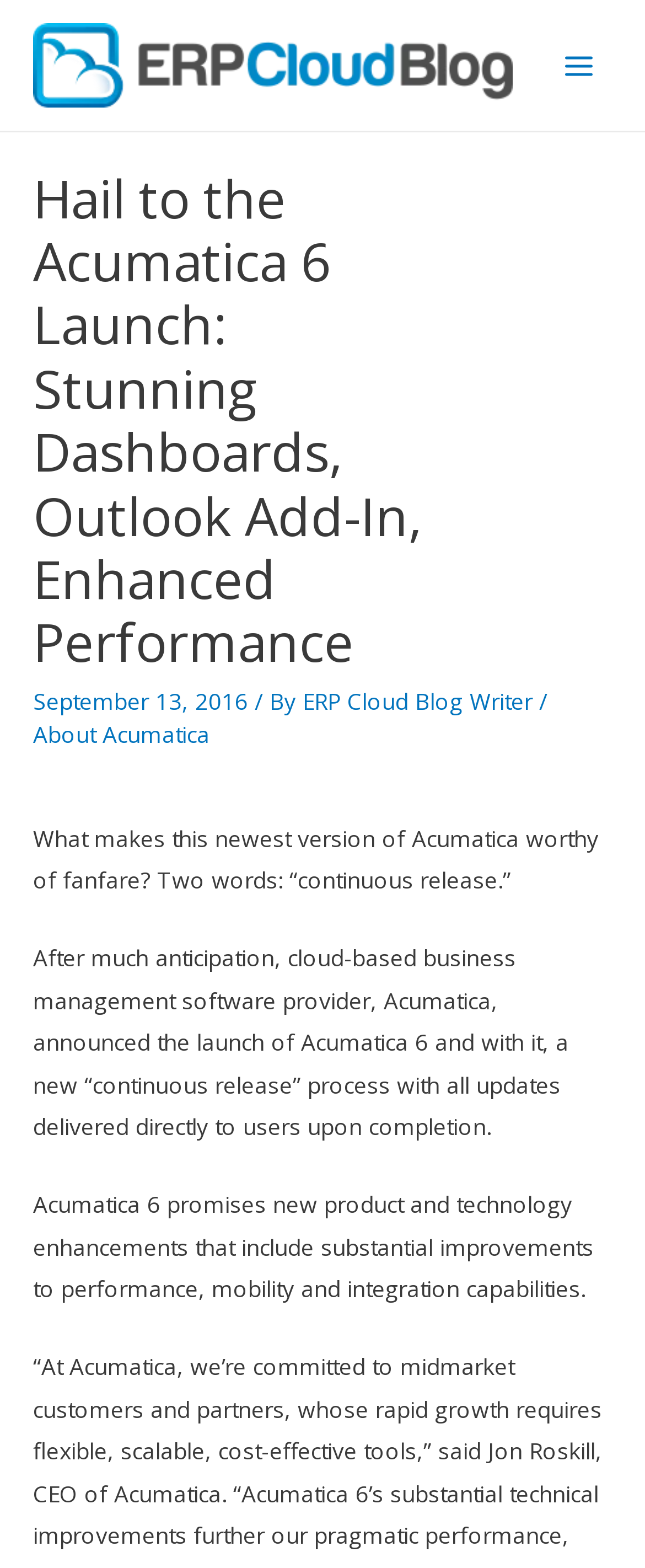Reply to the question with a brief word or phrase: Who is the author of the article?

ERP Cloud Blog Writer